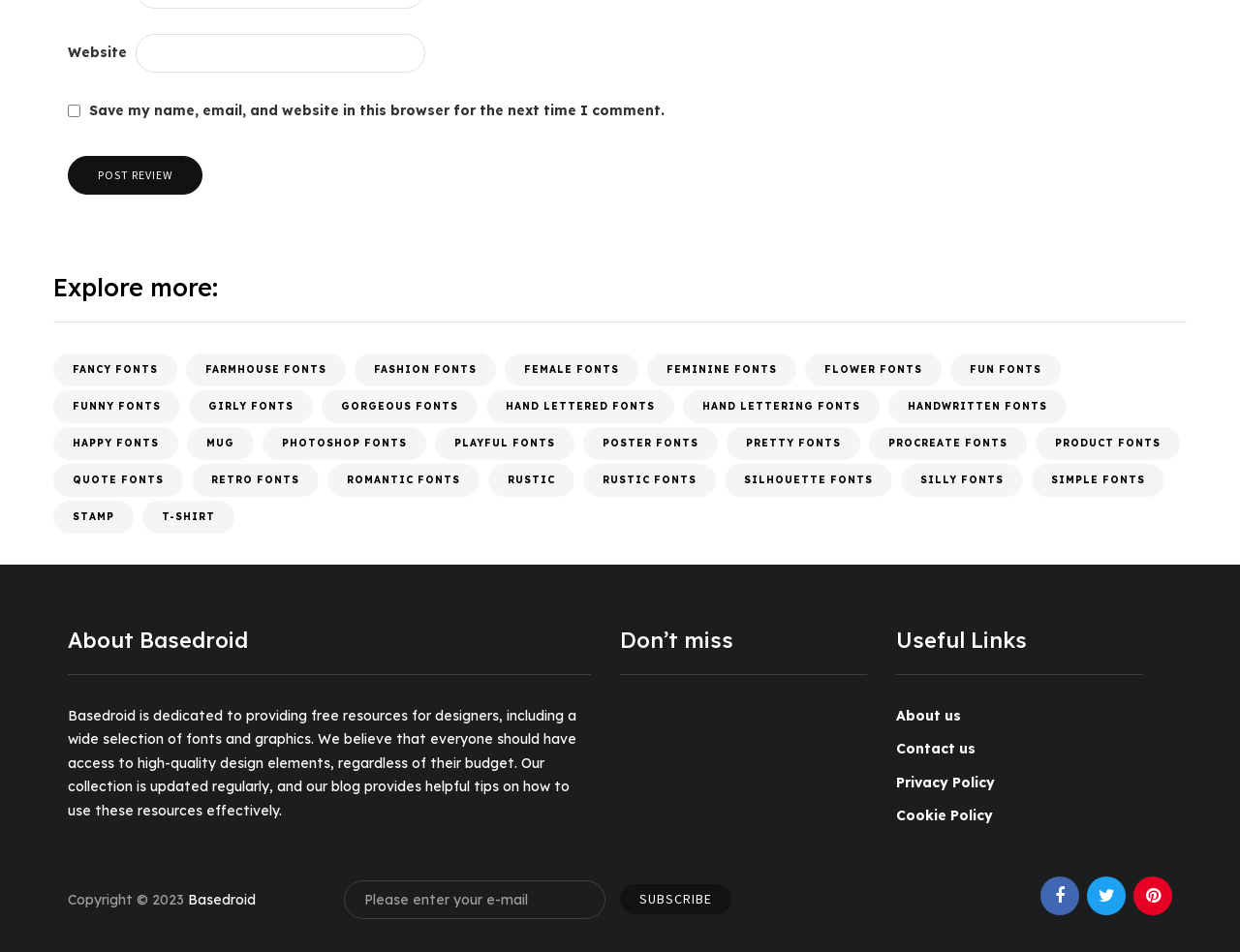Please provide a brief answer to the following inquiry using a single word or phrase:
What is the 'Post review' button for?

Posting a review